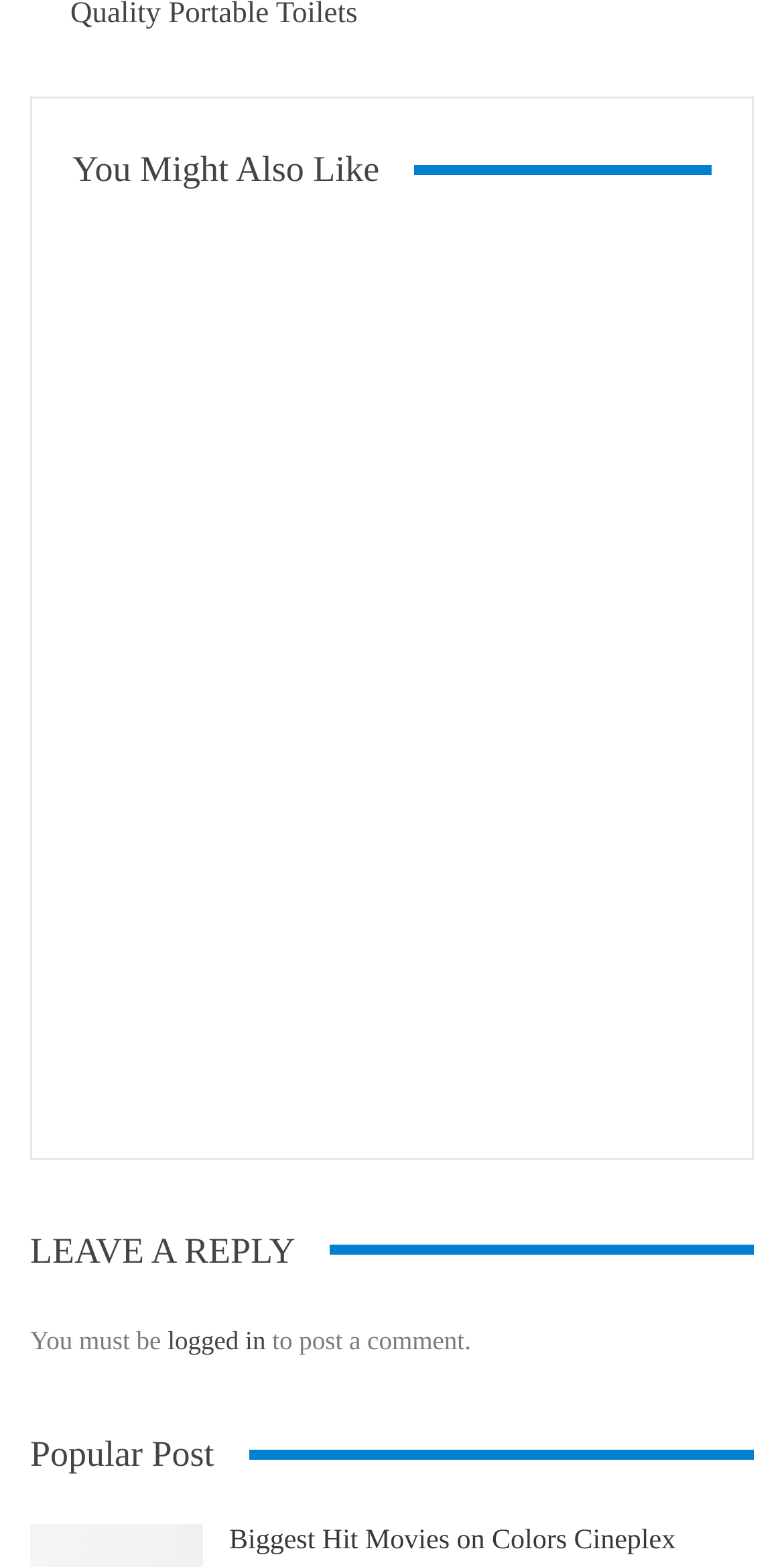Specify the bounding box coordinates of the region I need to click to perform the following instruction: "Click on the previous post". The coordinates must be four float numbers in the range of 0 to 1, i.e., [left, top, right, bottom].

[0.092, 0.895, 0.215, 0.926]